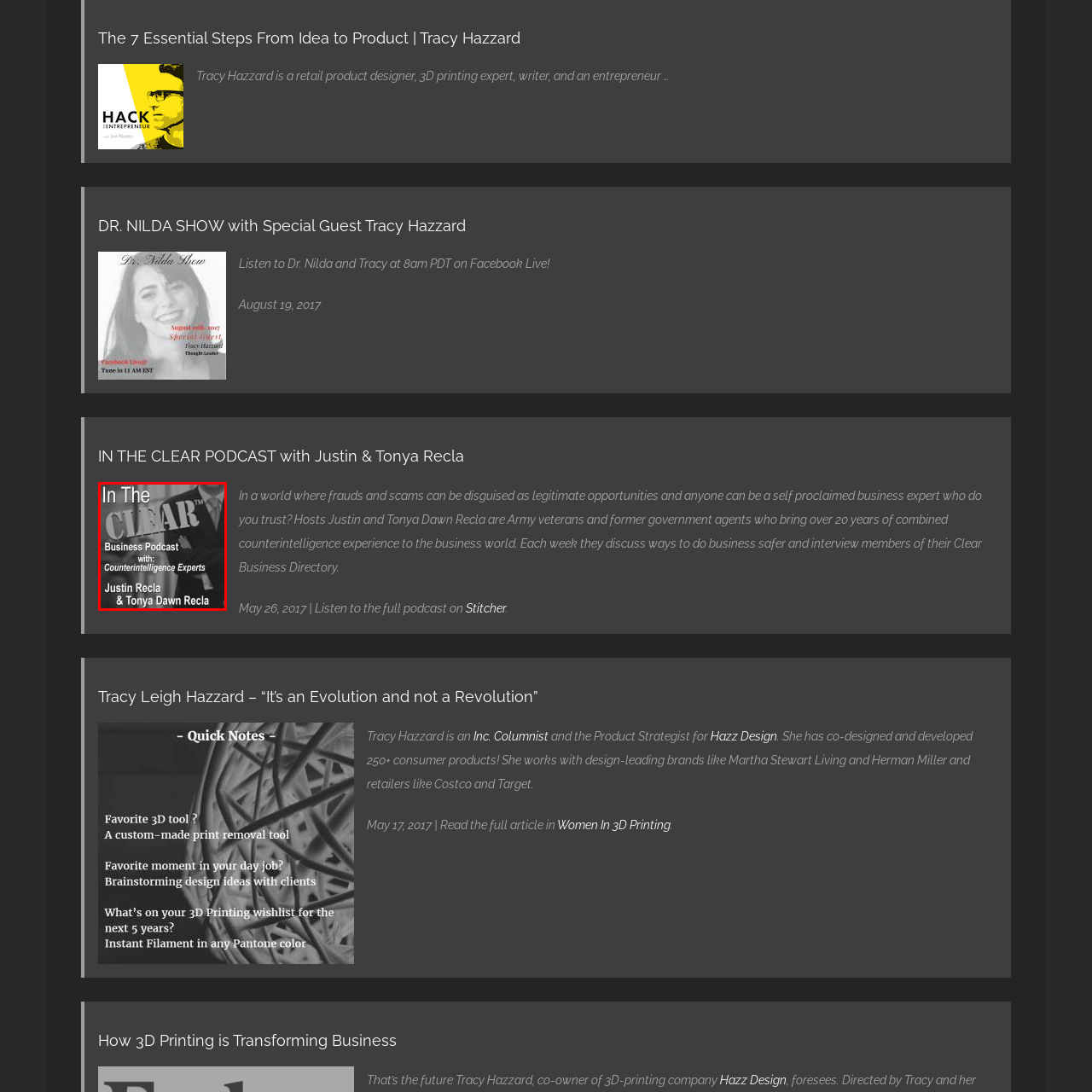What is the focus of the podcast?
View the portion of the image encircled by the red bounding box and give a one-word or short phrase answer.

Business discussions and security